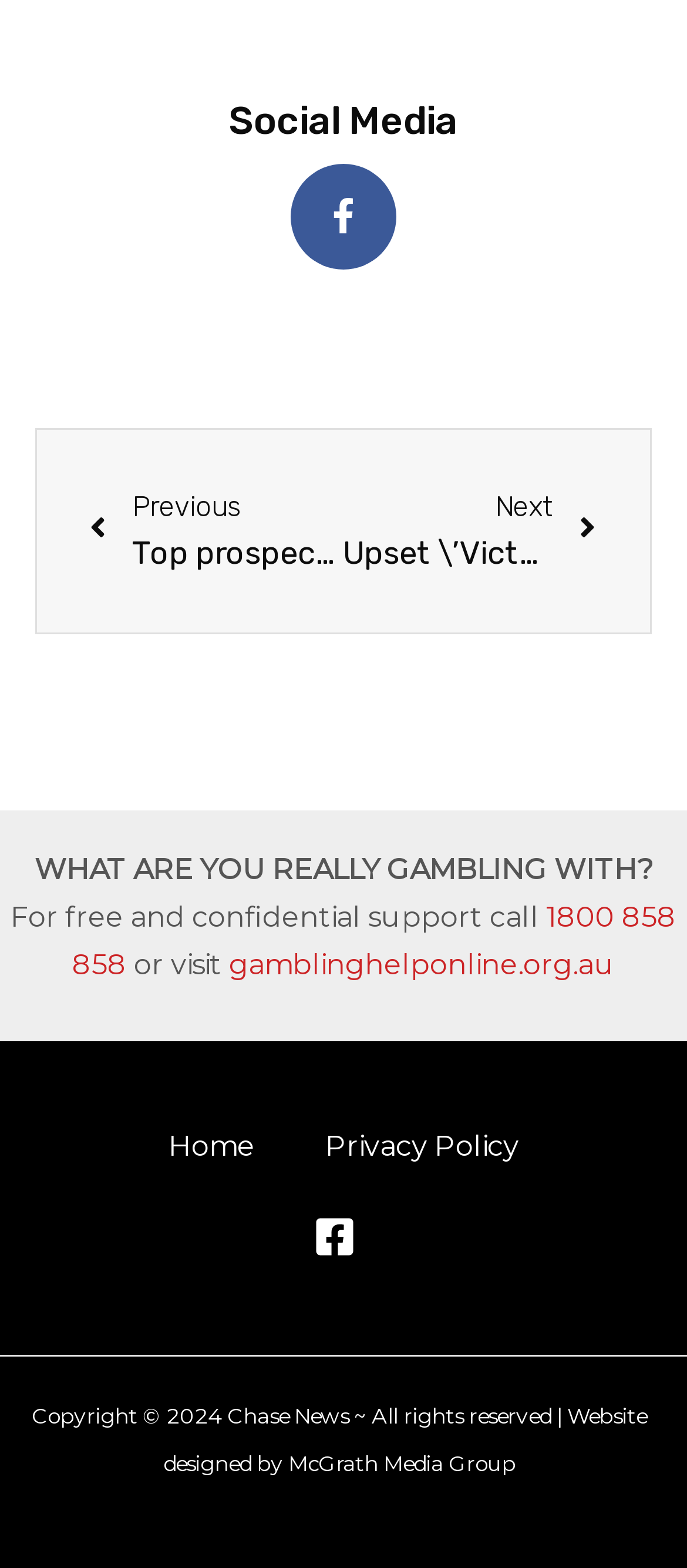Can you provide the bounding box coordinates for the element that should be clicked to implement the instruction: "Click on Facebook link"?

[0.423, 0.105, 0.577, 0.172]